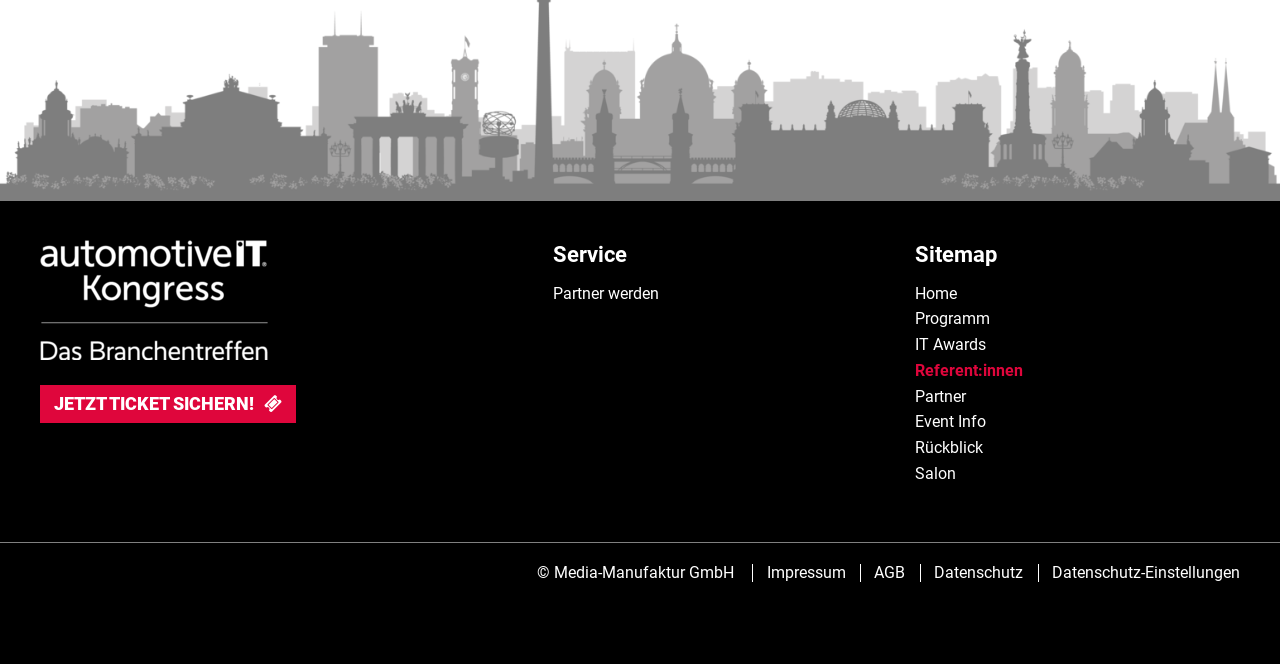Using the webpage screenshot, find the UI element described by Datenschutz. Provide the bounding box coordinates in the format (top-left x, top-left y, bottom-right x, bottom-right y), ensuring all values are floating point numbers between 0 and 1.

[0.73, 0.848, 0.799, 0.877]